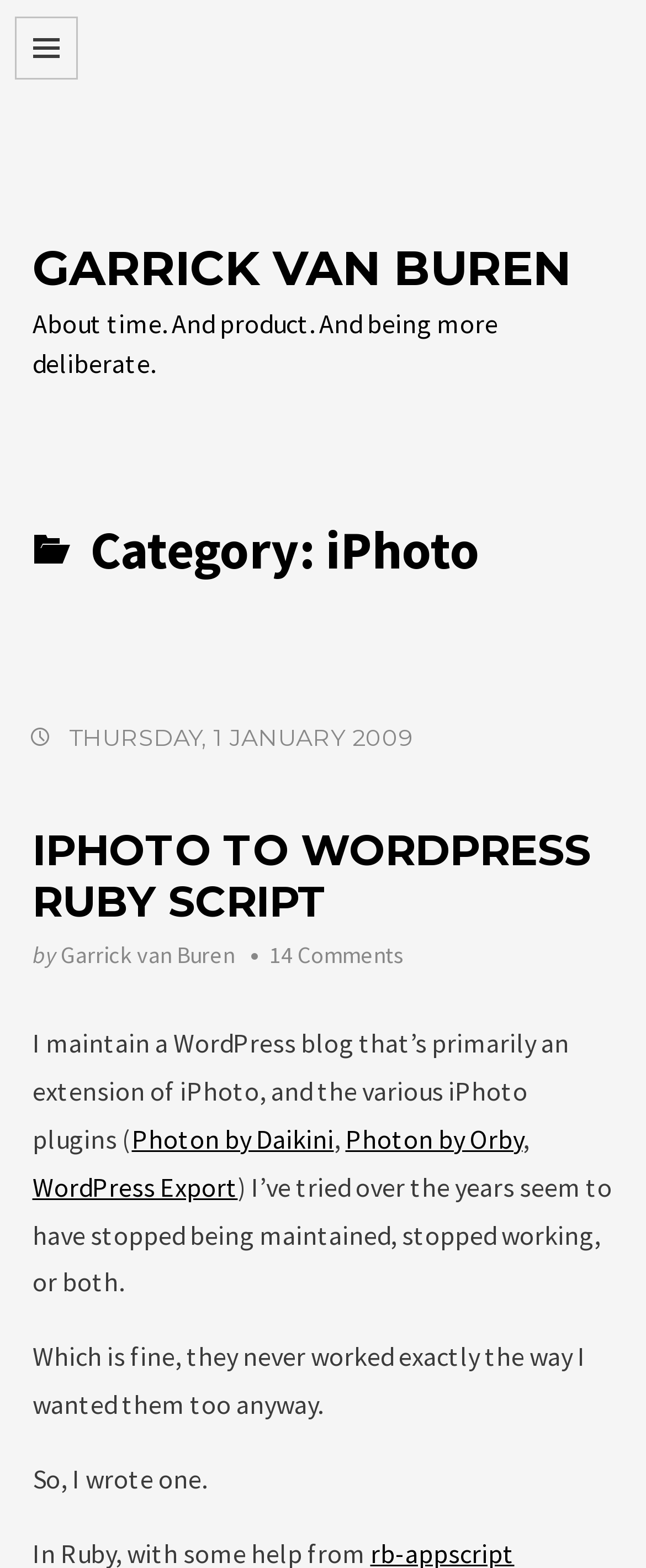Locate the bounding box coordinates of the segment that needs to be clicked to meet this instruction: "Go to the WordPress Export page".

[0.05, 0.746, 0.368, 0.767]